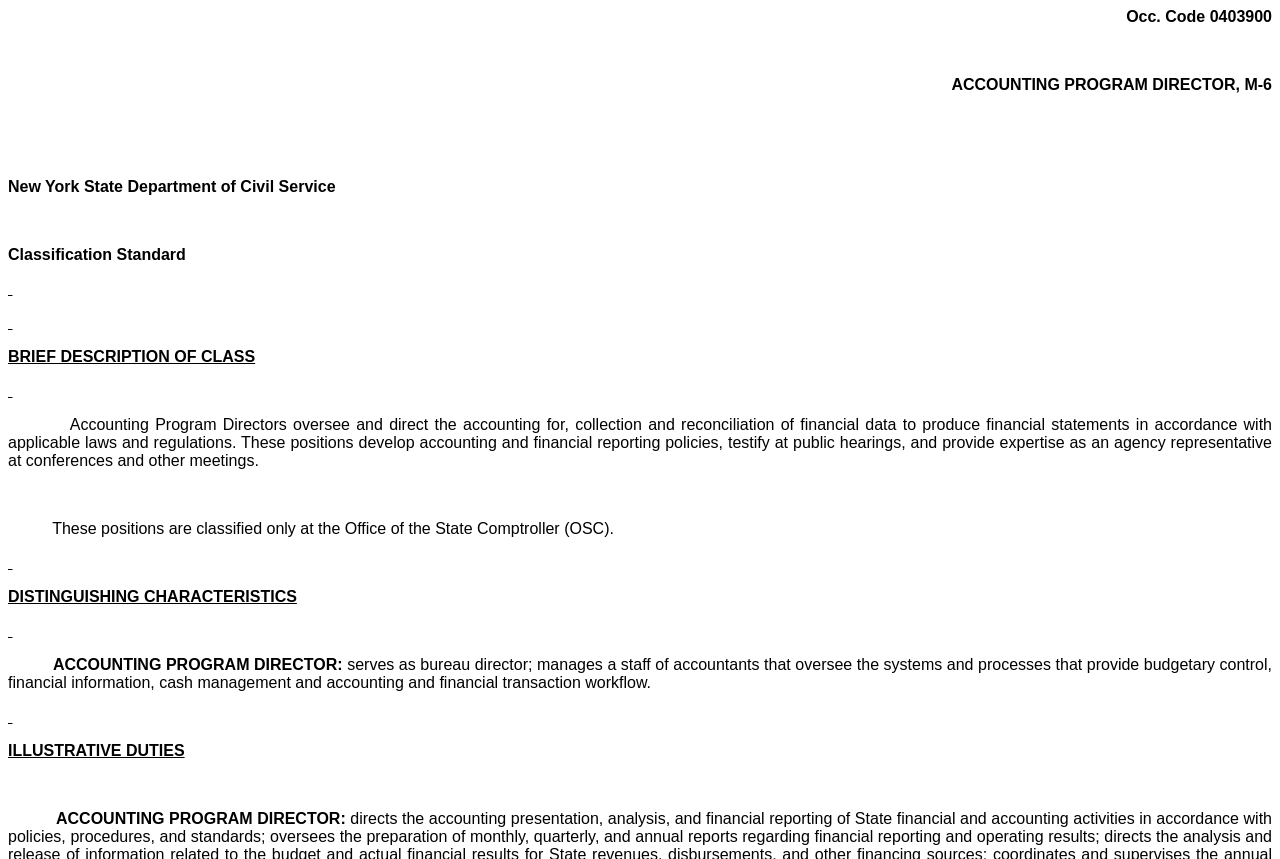Provide a thorough description of this webpage.

The webpage appears to be a job description page, specifically for an Accounting Program Director position at the New York State Department of Civil Service. 

At the top of the page, there is a title "Occ. Code 0403900" followed by a brief job title "ACCOUNTING PROGRAM DIRECTOR, M-6". 

On the left side of the page, there is a section with the title "New York State Department of Civil Service" and a subtitle "Classification Standard". 

Below the title section, there is a brief description of the job class, which explains that Accounting Program Directors oversee and direct accounting, collection, and reconciliation of financial data. 

Following the brief description, there is a note stating that these positions are classified only at the Office of the State Comptroller (OSC). 

Further down the page, there is a section titled "DISTINGUISHING CHARACTERISTICS" which describes the role of an Accounting Program Director, including managing a staff of accountants and overseeing systems and processes for budgetary control, financial information, and cash management. 

Finally, there is a section titled "ILLUSTRATIVE DUTIES" at the bottom of the page.